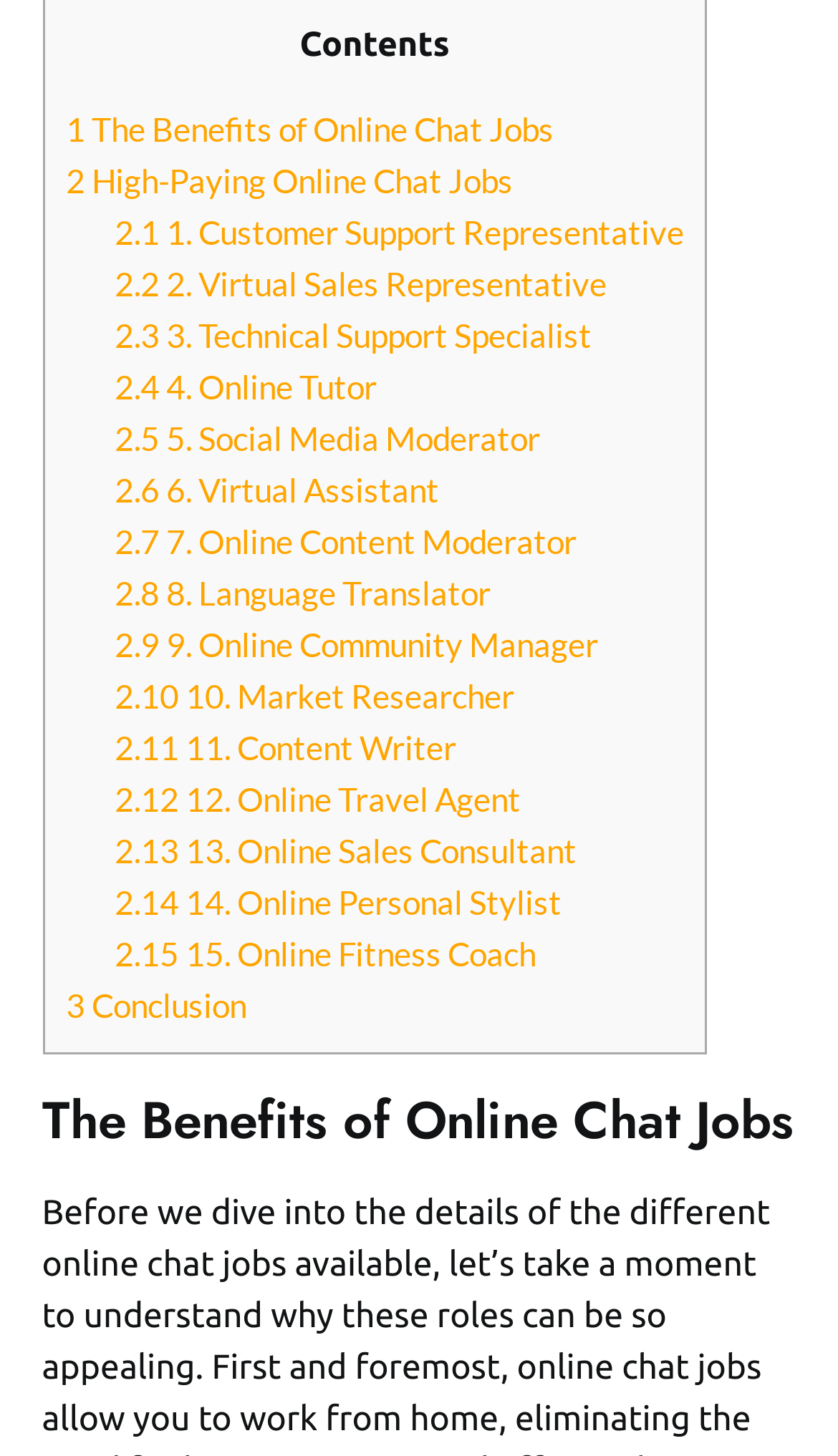Identify the bounding box coordinates of the element that should be clicked to fulfill this task: "Click on '1 The Benefits of Online Chat Jobs'". The coordinates should be provided as four float numbers between 0 and 1, i.e., [left, top, right, bottom].

[0.078, 0.075, 0.66, 0.101]